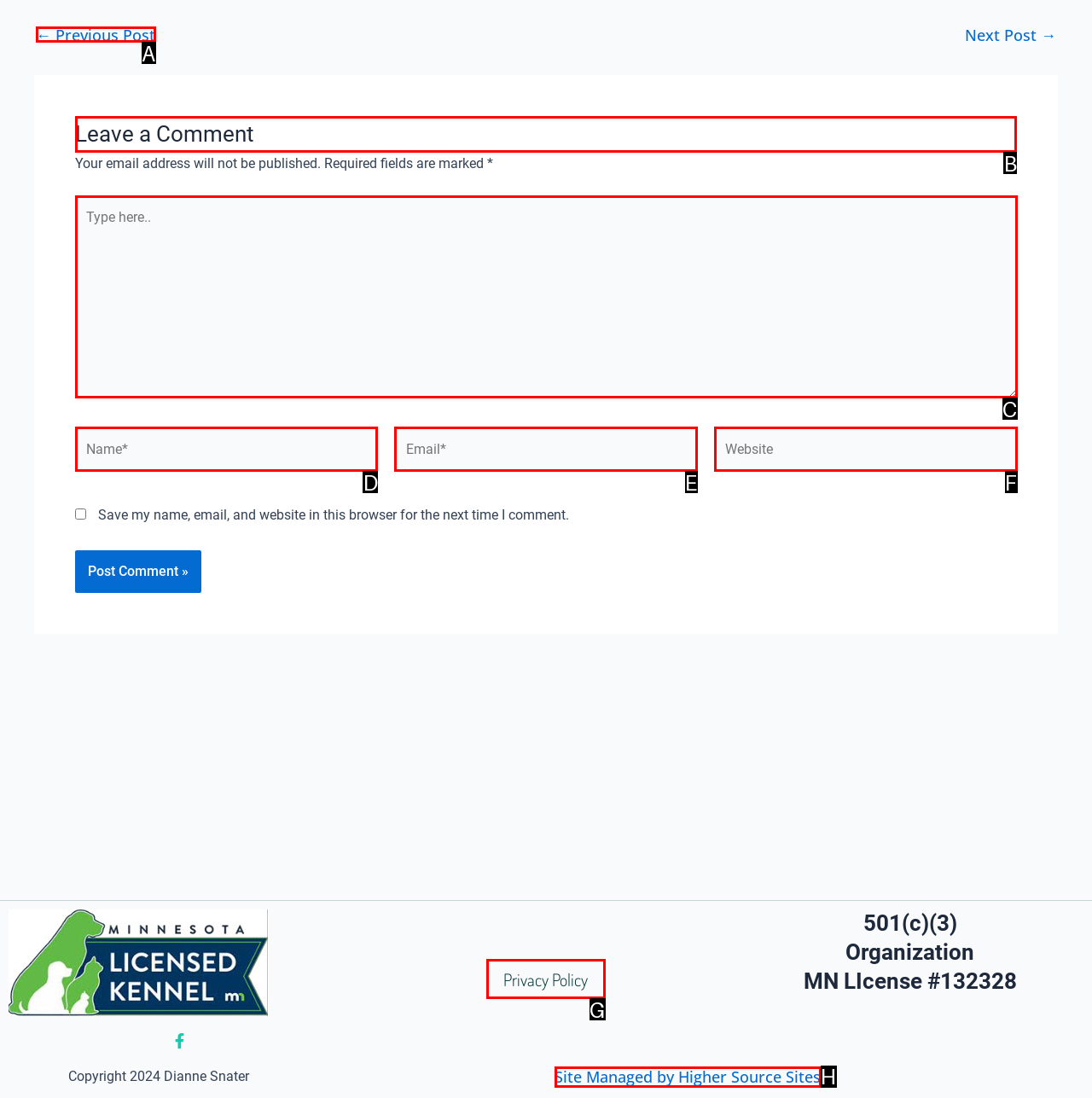Select the correct option from the given choices to perform this task: Leave a comment. Provide the letter of that option.

B